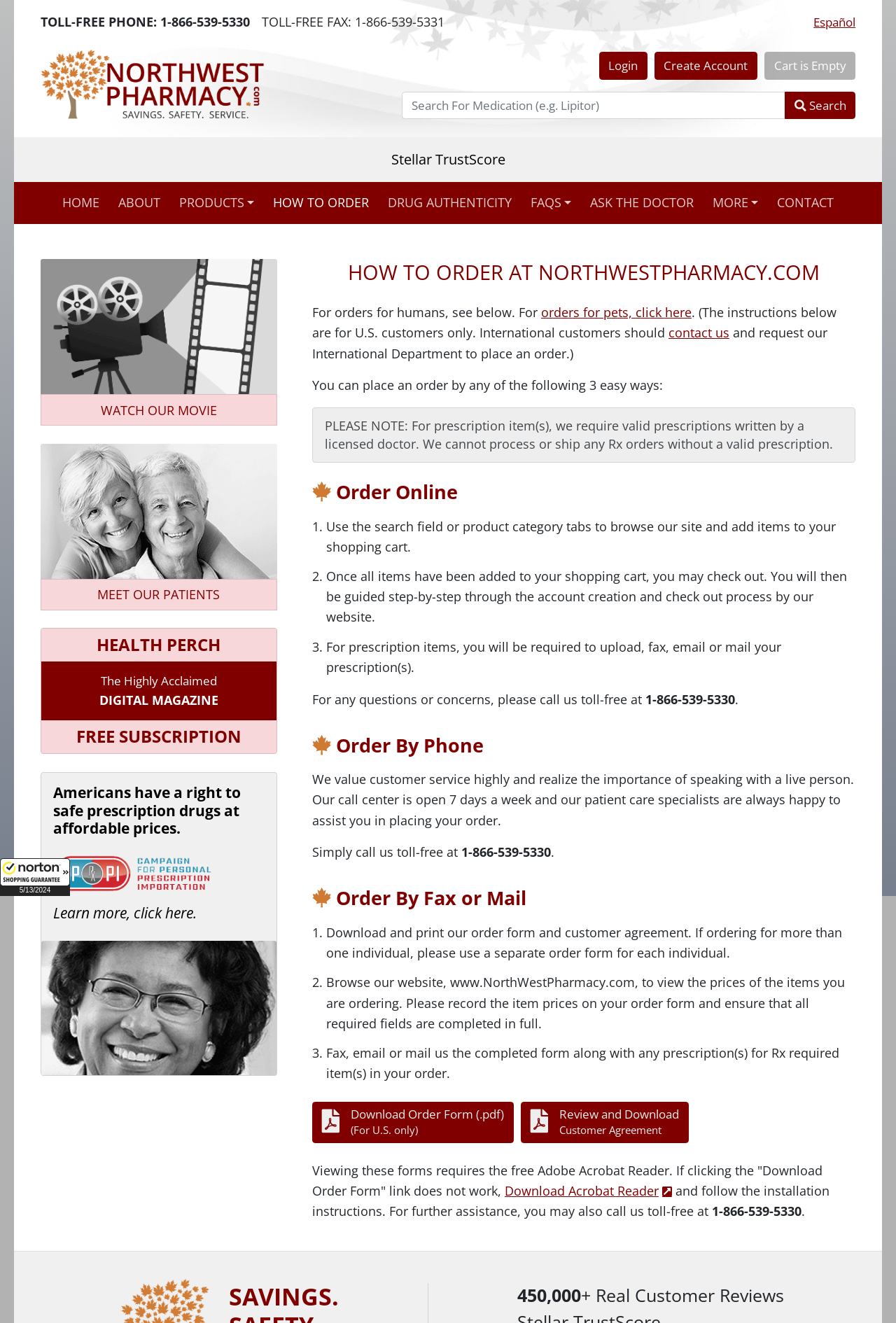Utilize the details in the image to thoroughly answer the following question: What is the name of the digital magazine offered?

The digital magazine is mentioned in the complementary section, and it is called HEALTH PERCH, which is a highly acclaimed digital magazine that offers a free subscription.